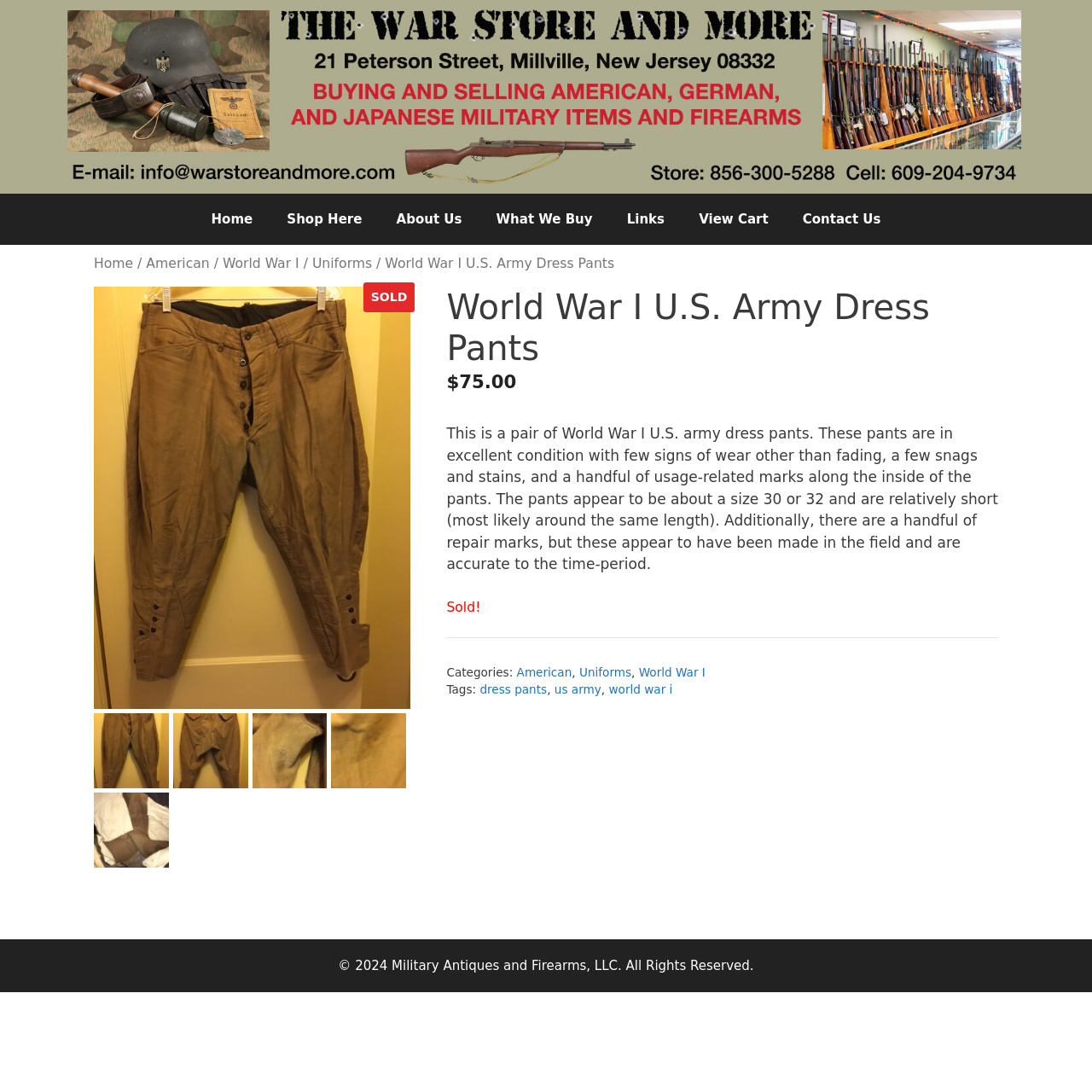Is the World War I U.S. Army Dress Pants still available for sale?
Give a one-word or short phrase answer based on the image.

No